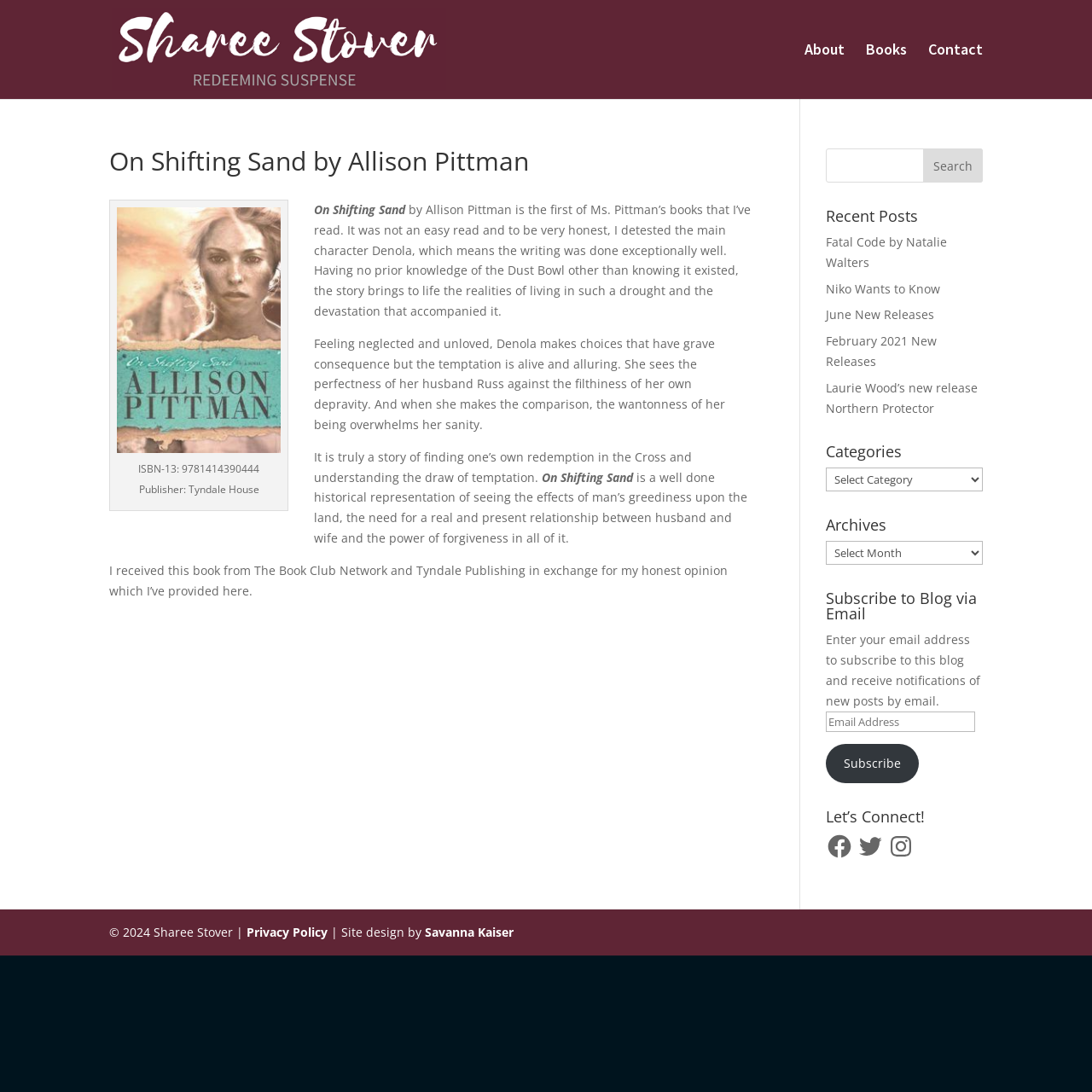Respond to the question with just a single word or phrase: 
What is the name of the blog author?

Sharee Stover